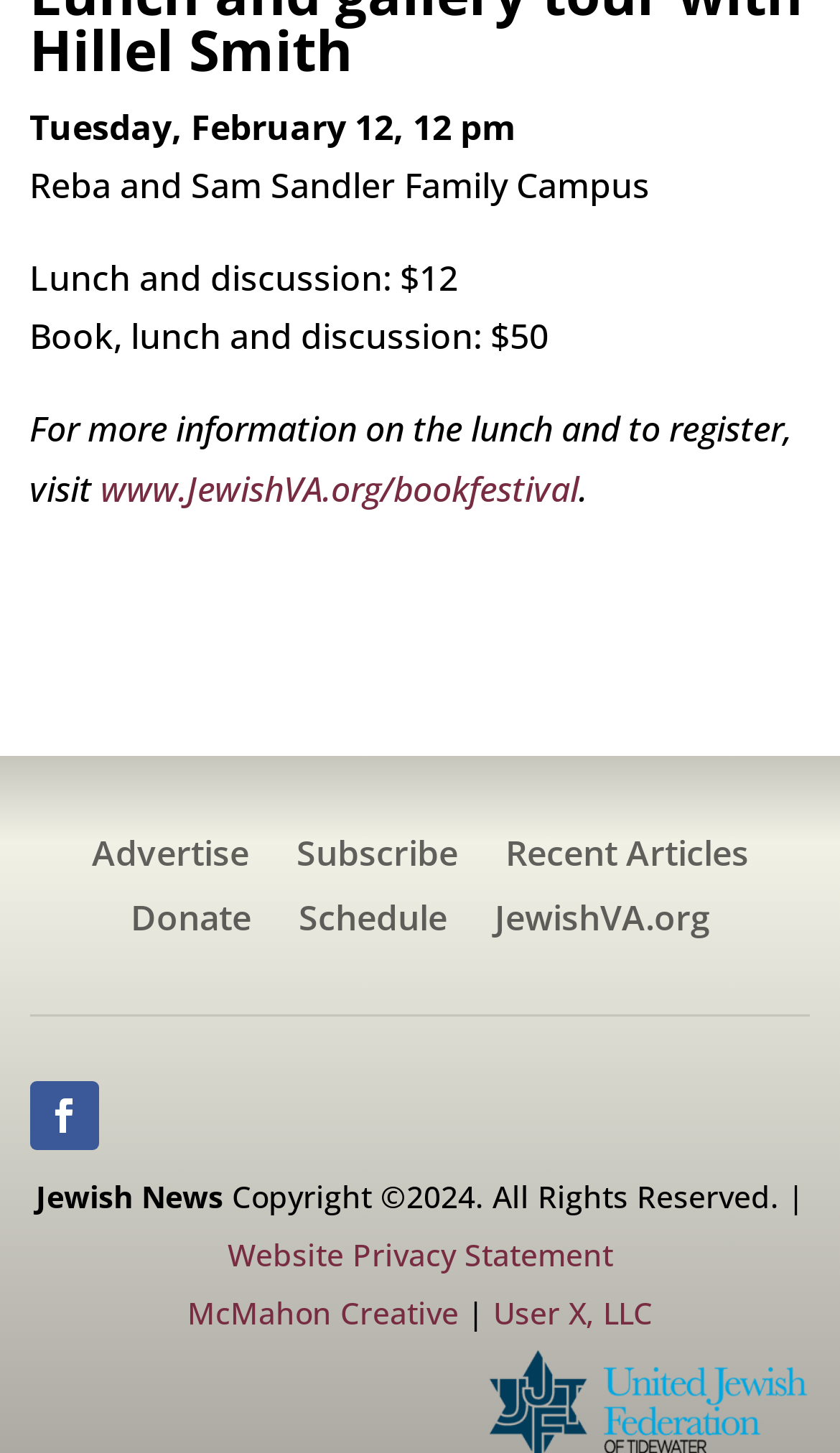Please identify the bounding box coordinates of the element I need to click to follow this instruction: "Register for the lunch and discussion".

[0.12, 0.319, 0.689, 0.352]